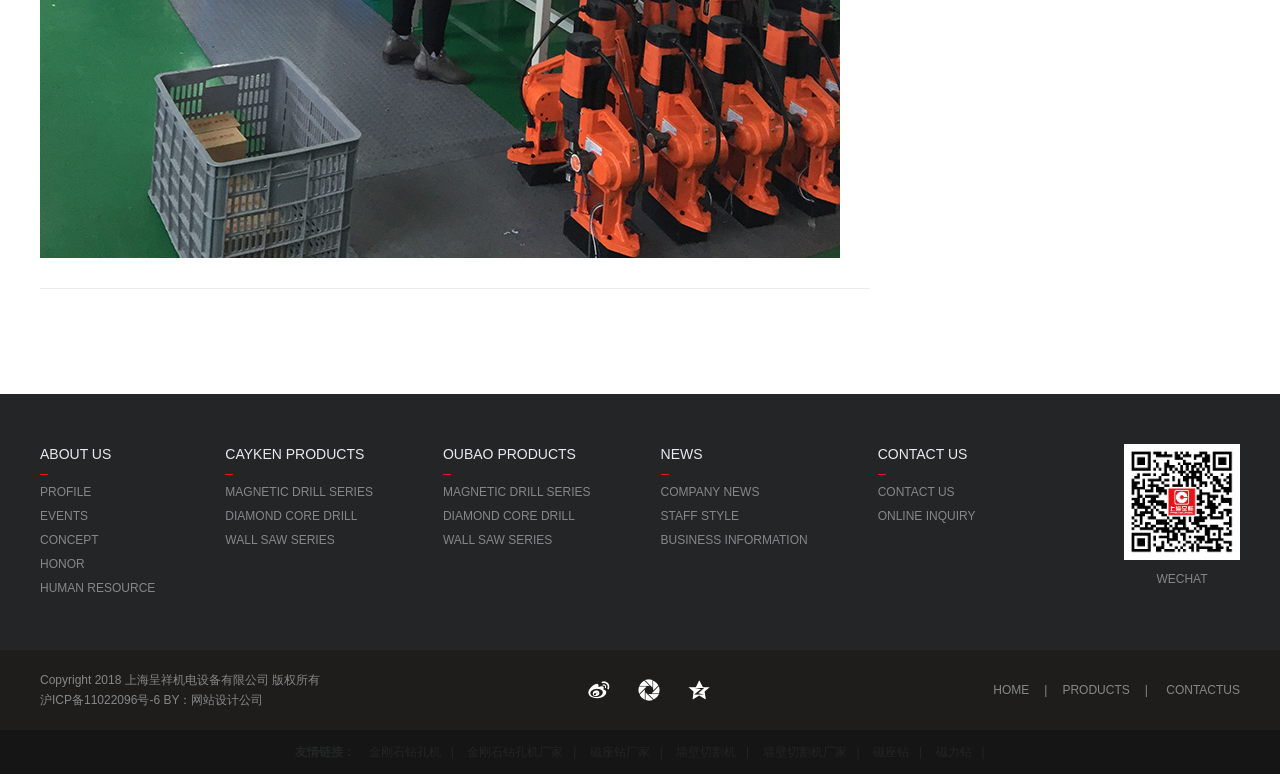Find the bounding box coordinates of the clickable element required to execute the following instruction: "Read company news". Provide the coordinates as four float numbers between 0 and 1, i.e., [left, top, right, bottom].

[0.516, 0.62, 0.631, 0.651]